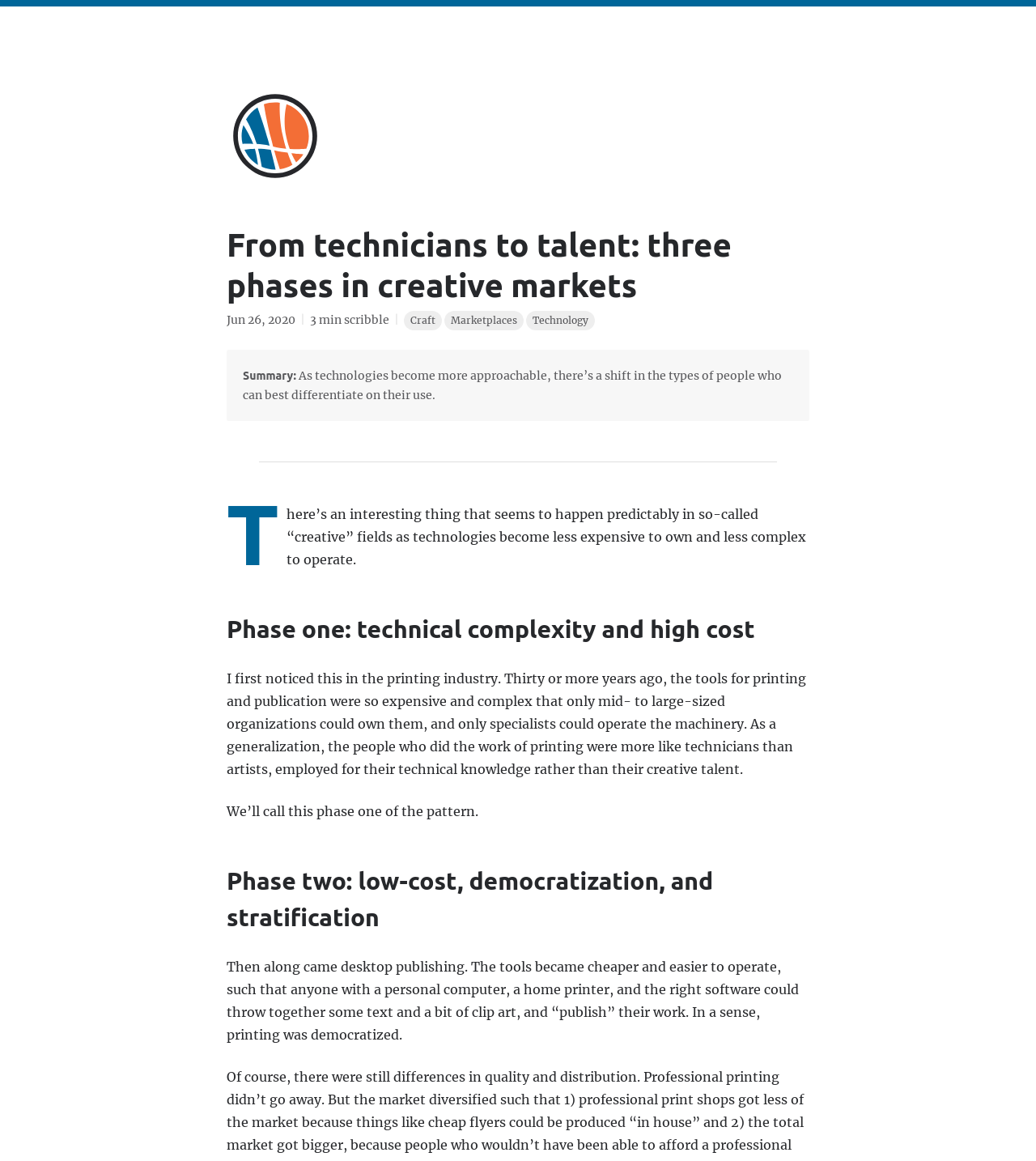Based on the image, give a detailed response to the question: What is the characteristic of people in phase one of creative markets?

I read a paragraph that describes phase one of creative markets, where the tools were expensive and complex. According to the text, the people who worked in these fields were more like technicians than artists, employed for their technical knowledge.